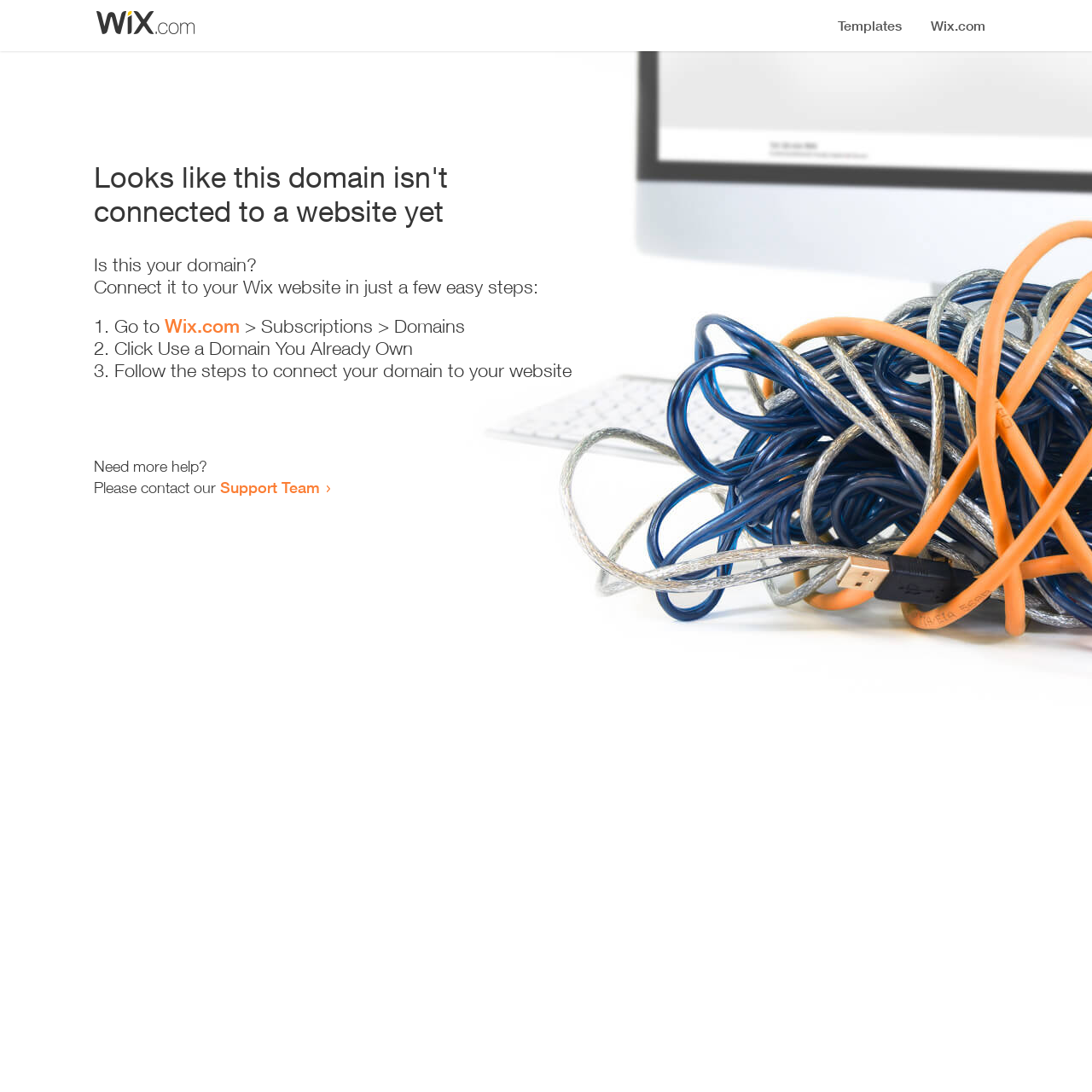Provide a brief response to the question below using a single word or phrase: 
How many steps are required to connect the domain to a website?

3